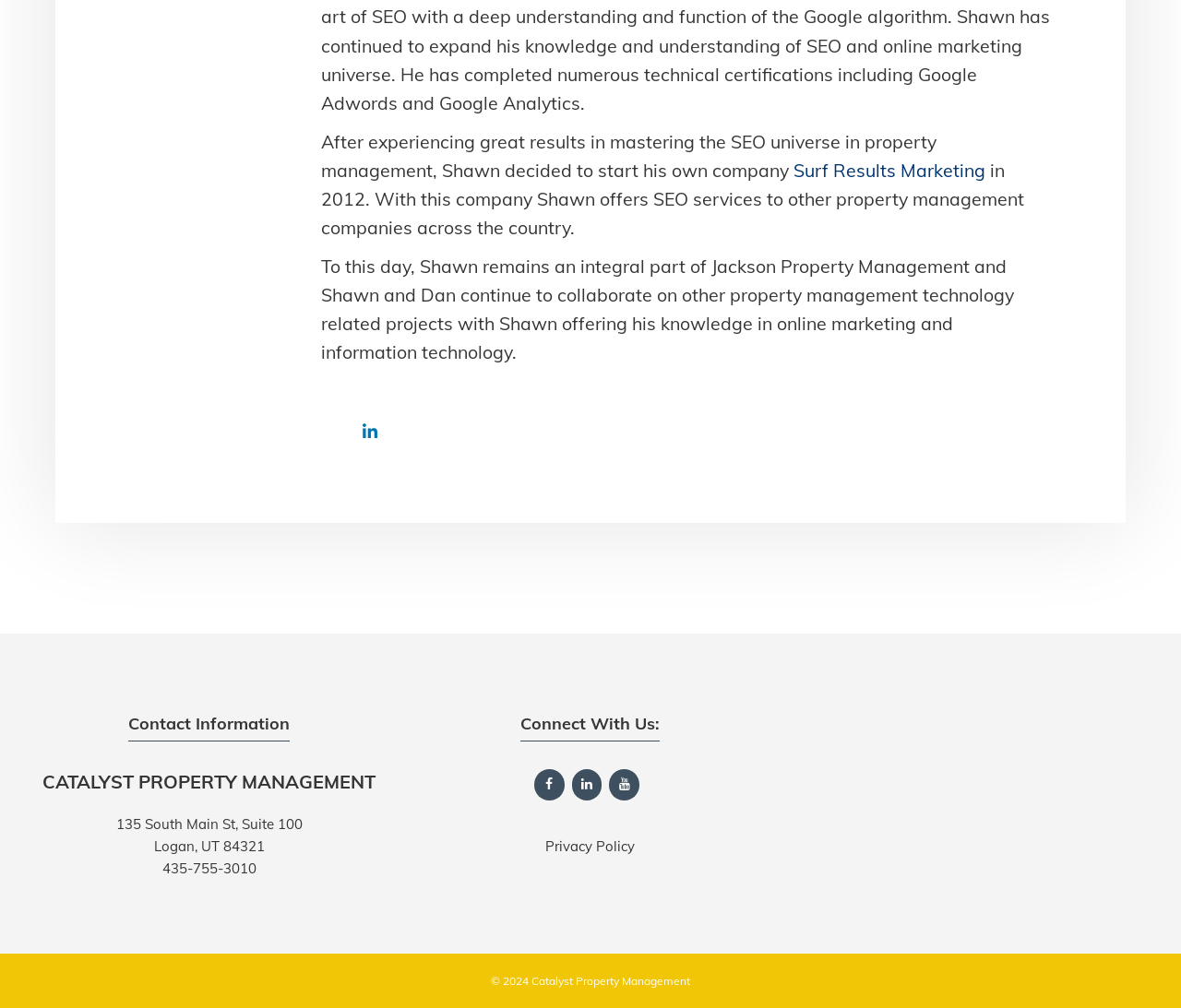Identify the bounding box for the UI element specified in this description: "Surf Results Marketing". The coordinates must be four float numbers between 0 and 1, formatted as [left, top, right, bottom].

[0.672, 0.157, 0.834, 0.18]